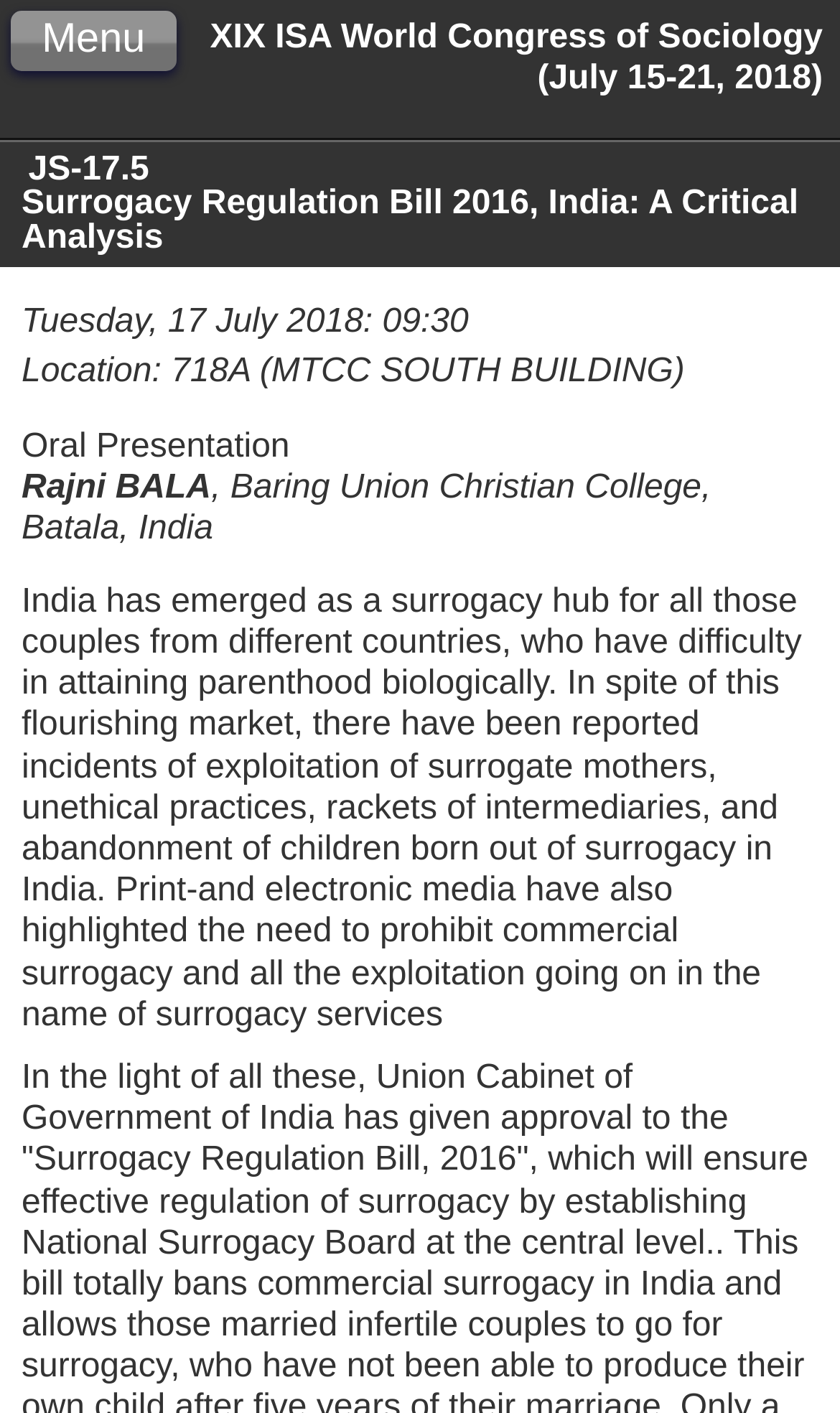What is the format of the presentation?
Please provide a single word or phrase in response based on the screenshot.

Oral Presentation